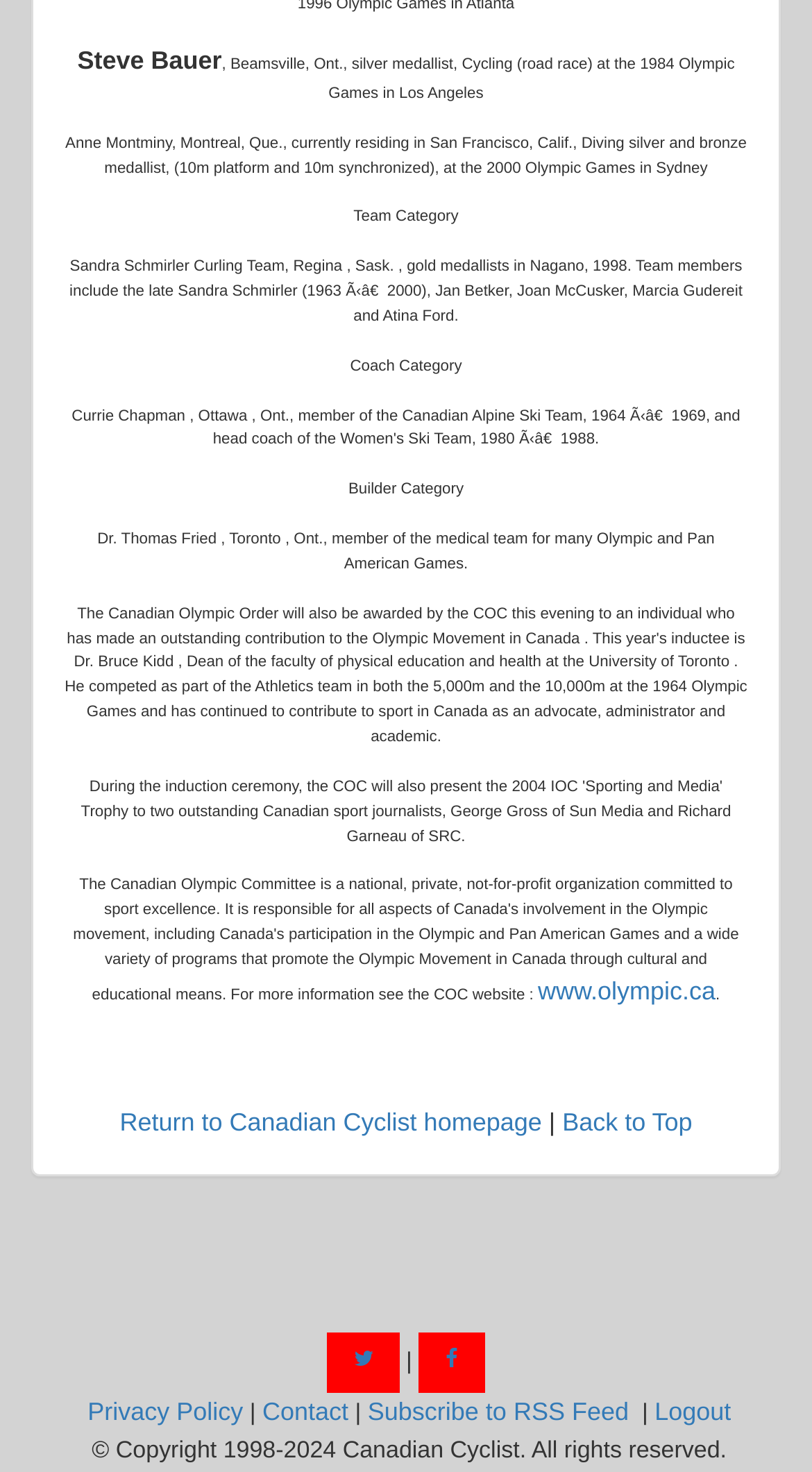What is the copyright year range of Canadian Cyclist?
Could you answer the question in a detailed manner, providing as much information as possible?

I found the text '© Copyright 1998-2024 Canadian Cyclist. All rights reserved.' which indicates the copyright year range.